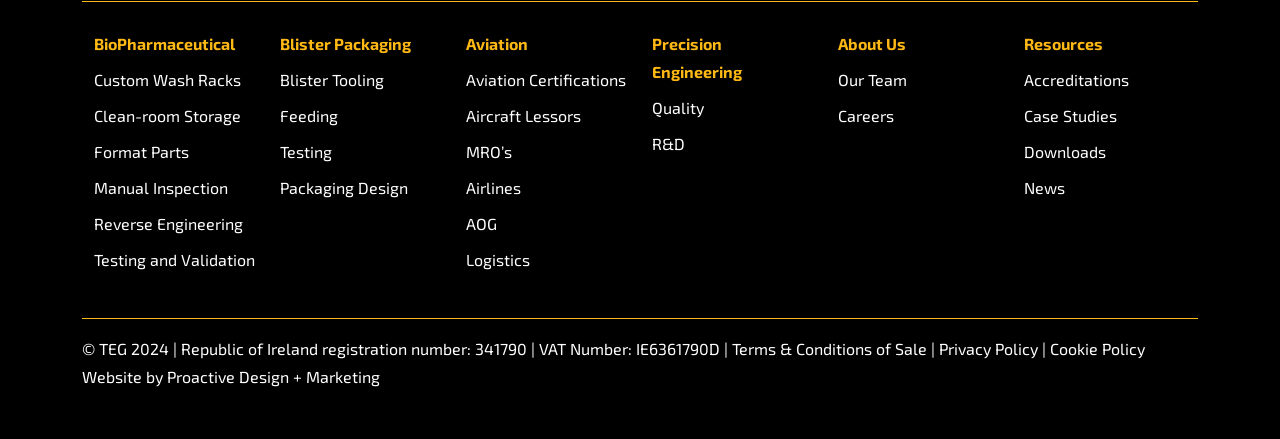What is the VAT number of the company?
Use the image to give a comprehensive and detailed response to the question.

I found the VAT number of the company in the footer section, where it is mentioned as 'VAT Number: IE6361790D'.